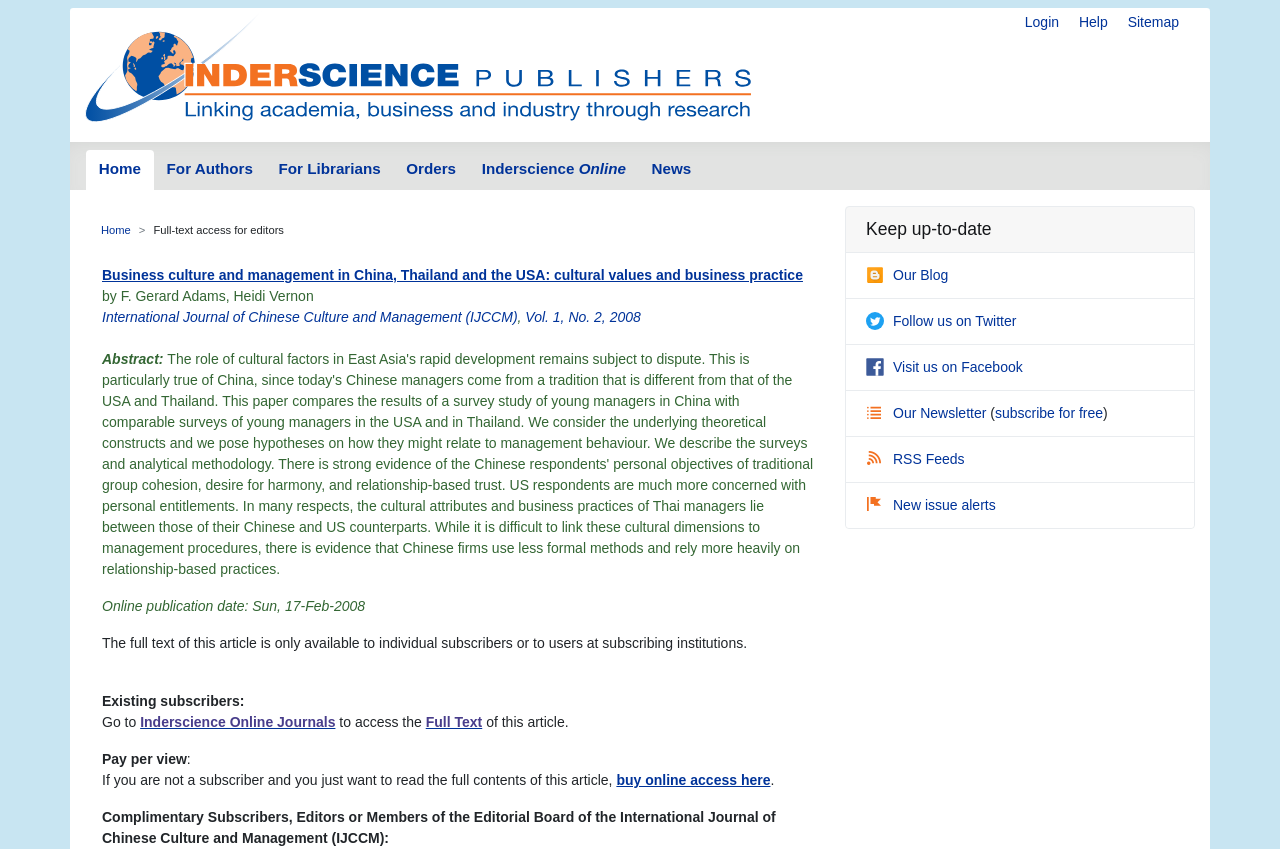Pinpoint the bounding box coordinates of the element you need to click to execute the following instruction: "Login to the website". The bounding box should be represented by four float numbers between 0 and 1, in the format [left, top, right, bottom].

[0.801, 0.016, 0.827, 0.035]